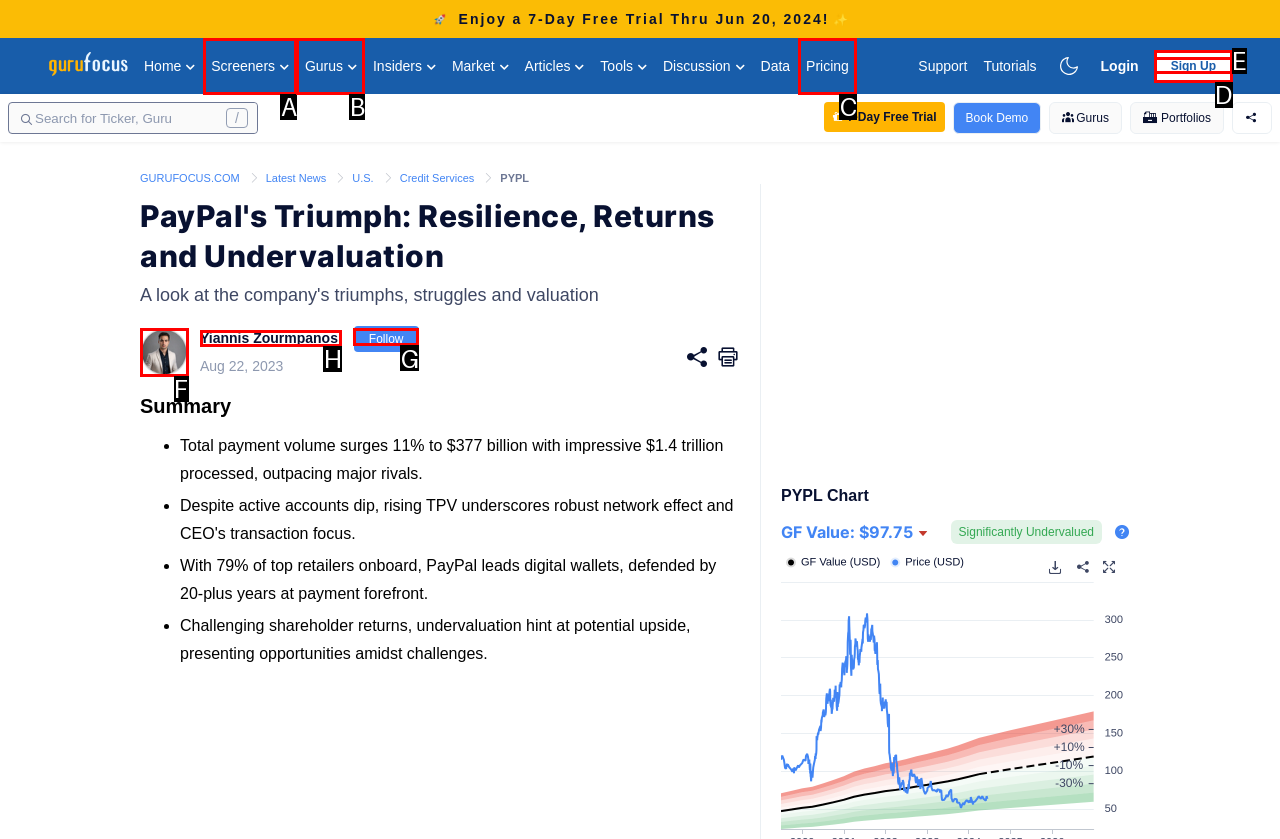Find the HTML element to click in order to complete this task: Follow Yiannis Zourmpanos
Answer with the letter of the correct option.

G